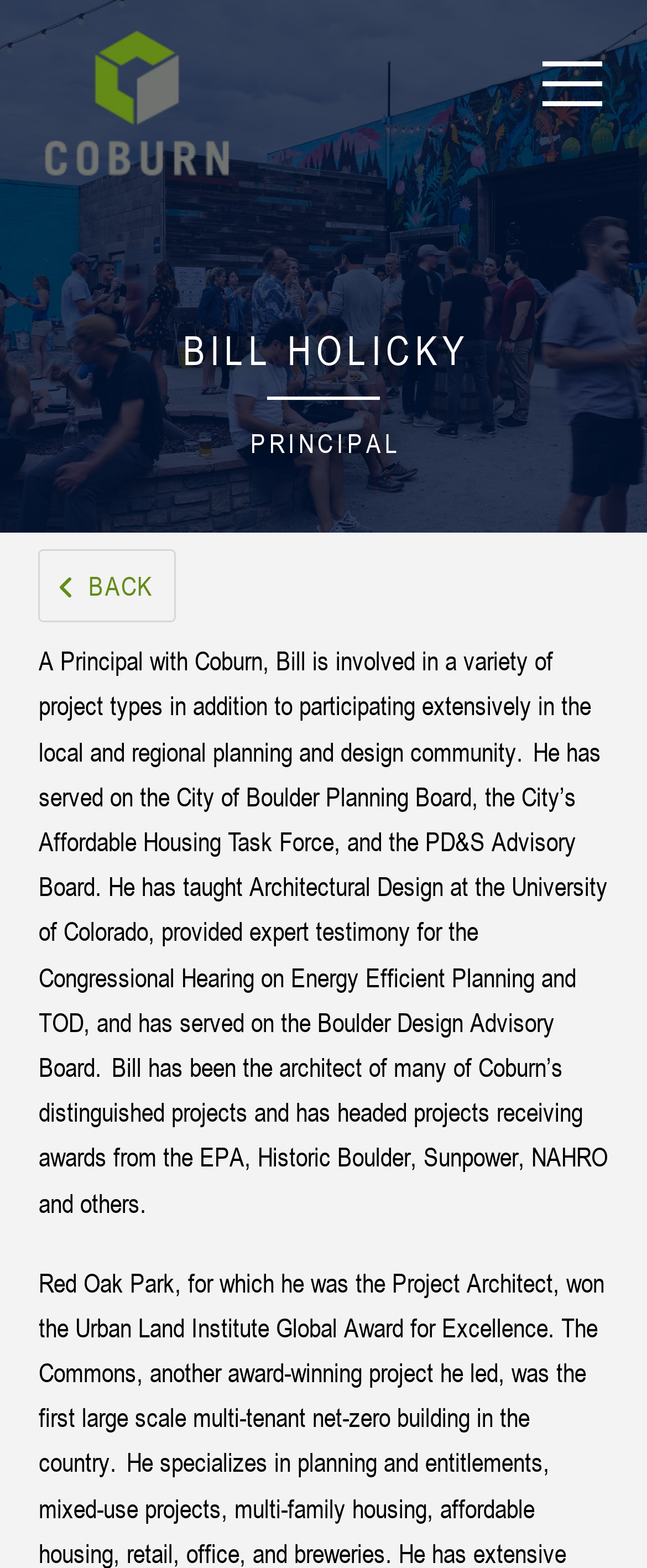Predict the bounding box coordinates for the UI element described as: "aria-label="Toggle Off Canvas Content"". The coordinates should be four float numbers between 0 and 1, presented as [left, top, right, bottom].

[0.829, 0.03, 0.94, 0.076]